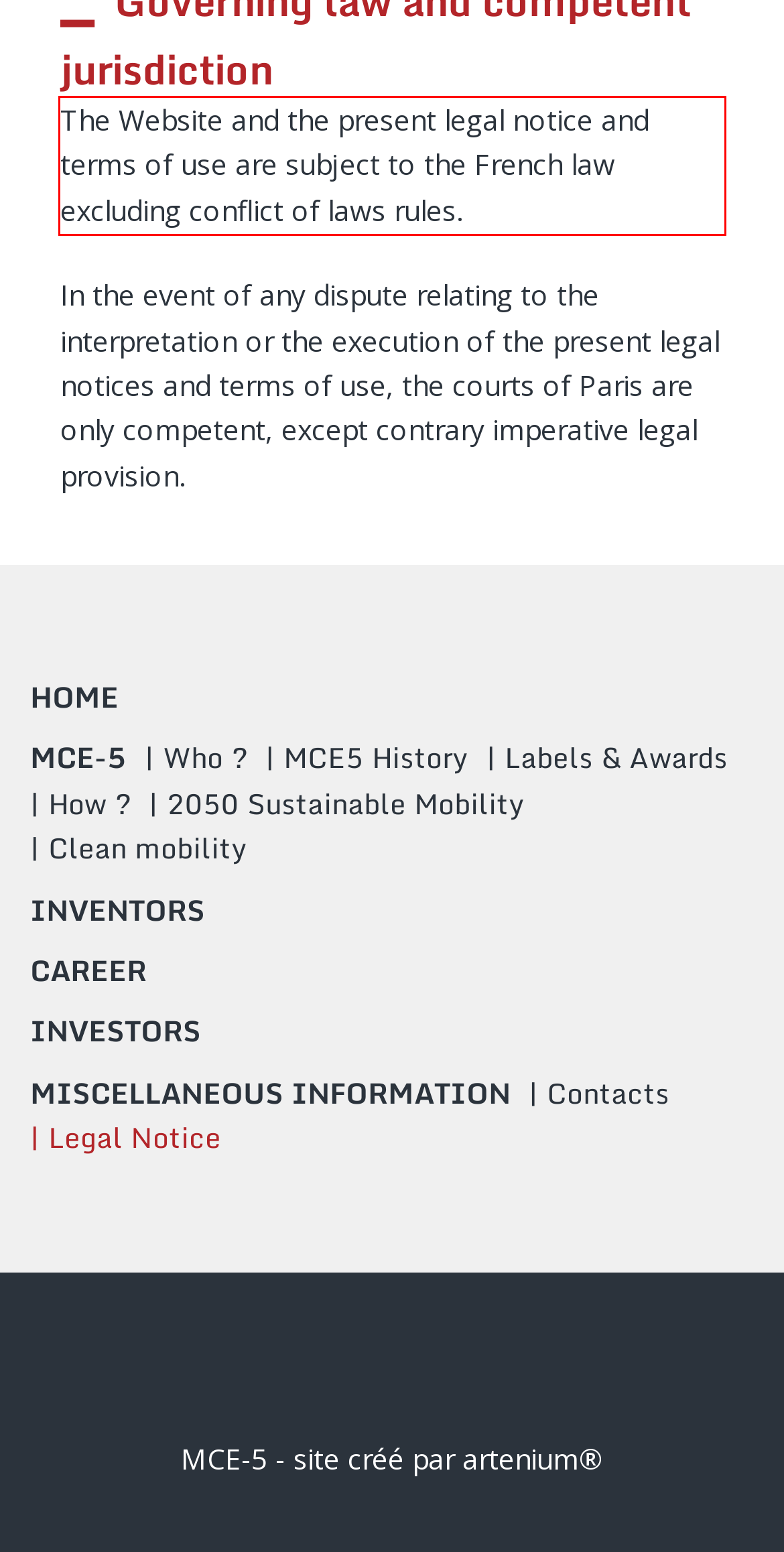Please perform OCR on the text within the red rectangle in the webpage screenshot and return the text content.

The Website and the present legal notice and terms of use are subject to the French law excluding conflict of laws rules.